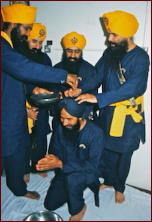Explain the image thoroughly, highlighting all key elements.

The image captures a significant moment in a religious and cultural ceremony, showcasing five men dressed in traditional Sikh attire. Each of them wears a vibrant yellow turban and a dark blue kurta, a common outfit representing their faith. The focal point of the scene is one individual kneeling on the floor, hands clasped in prayer, while the others are actively participating, possibly performing a ceremonial rite or blessing.

The setting appears to be a sheltered indoor area, lending an intimate atmosphere to the proceedings. The group's actions suggest a communal and respectful engagement, which is characteristic of Sikh traditions where community support and shared rituals play a vital role. The presence of a ceremonial object, likely a vessel, further hints at the spiritual significance of this gathering, indicating the importance of such rituals in conveying blessings and honor within the community.

This image beautifully illustrates the essence of Sikh values, such as seva (selfless service) and sangat (community), reflecting the rich cultural heritage and practices of Sikhism.